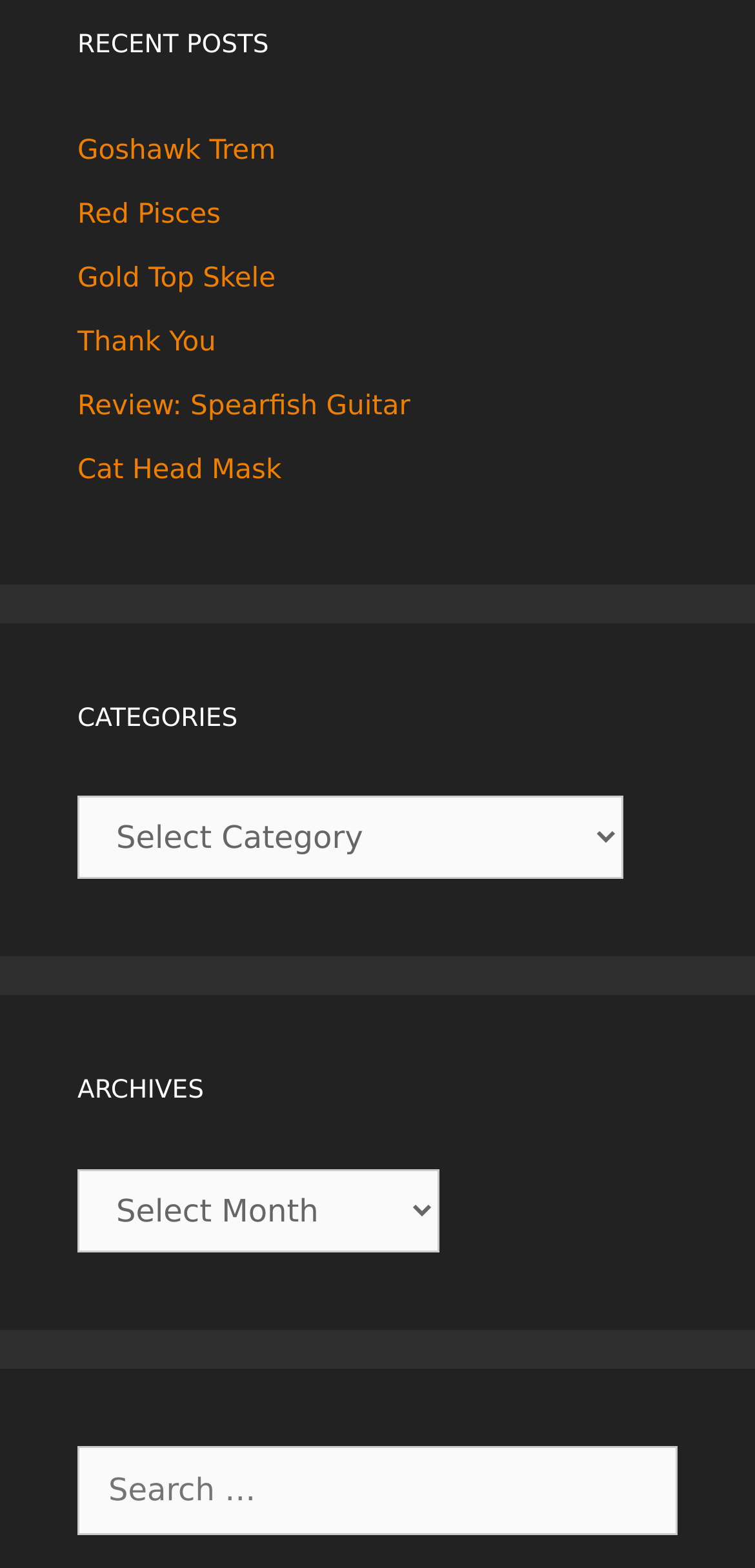Provide the bounding box coordinates of the area you need to click to execute the following instruction: "select a category".

[0.103, 0.508, 0.826, 0.561]